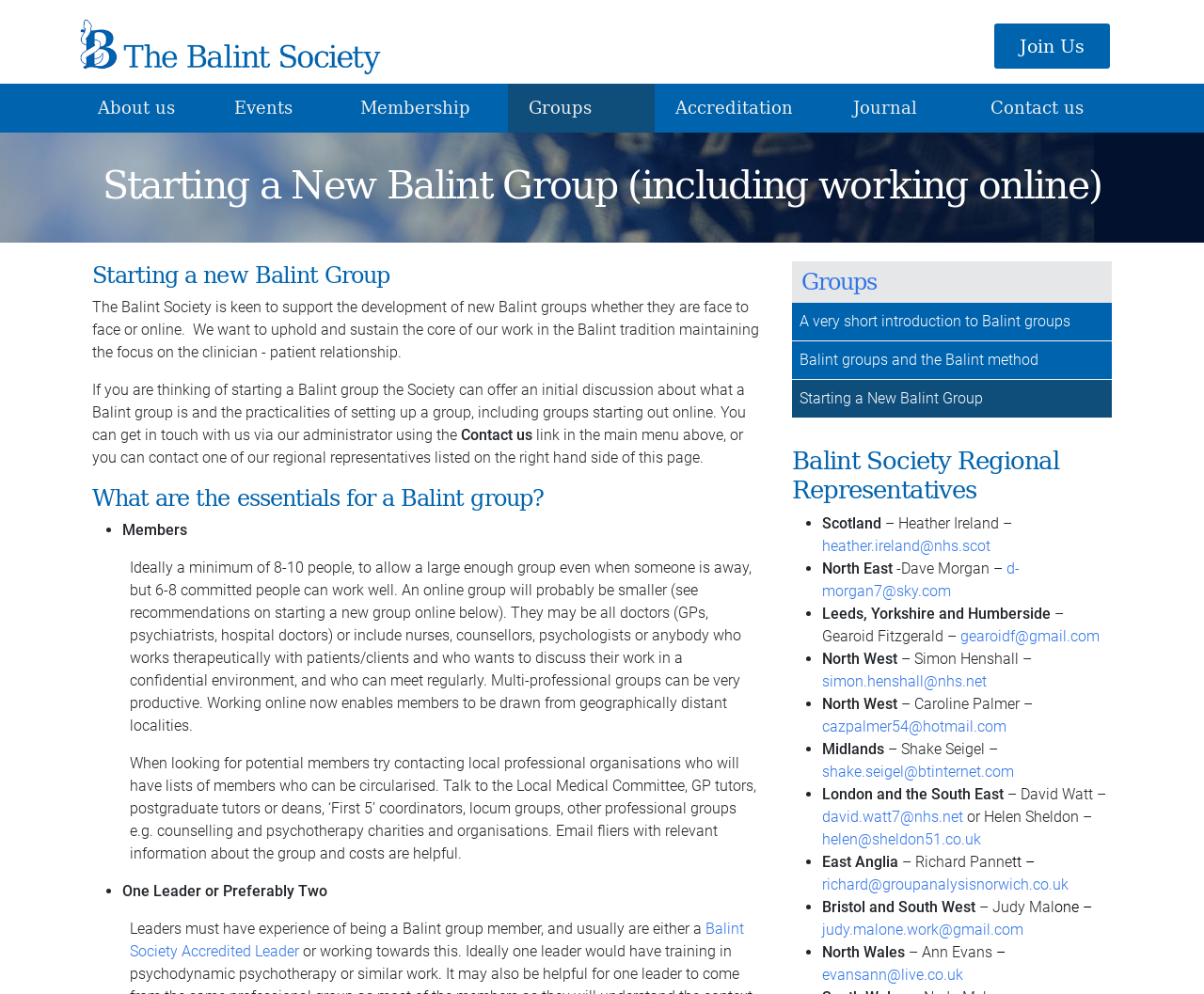Can you pinpoint the bounding box coordinates for the clickable element required for this instruction: "Email 'heather.ireland@nhs.scot'"? The coordinates should be four float numbers between 0 and 1, i.e., [left, top, right, bottom].

[0.683, 0.54, 0.823, 0.558]